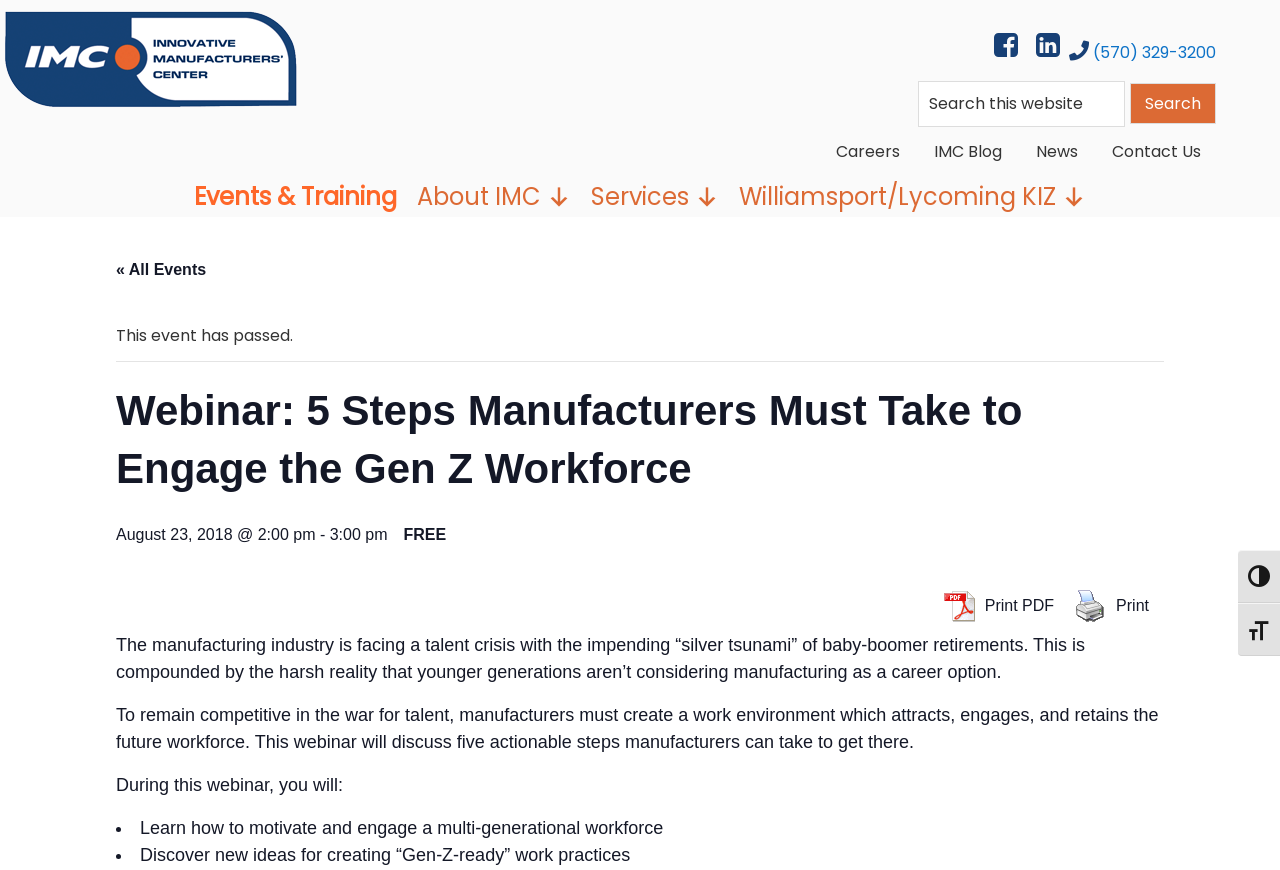Locate the bounding box coordinates of the region to be clicked to comply with the following instruction: "Search this website". The coordinates must be four float numbers between 0 and 1, in the form [left, top, right, bottom].

[0.717, 0.094, 0.879, 0.146]